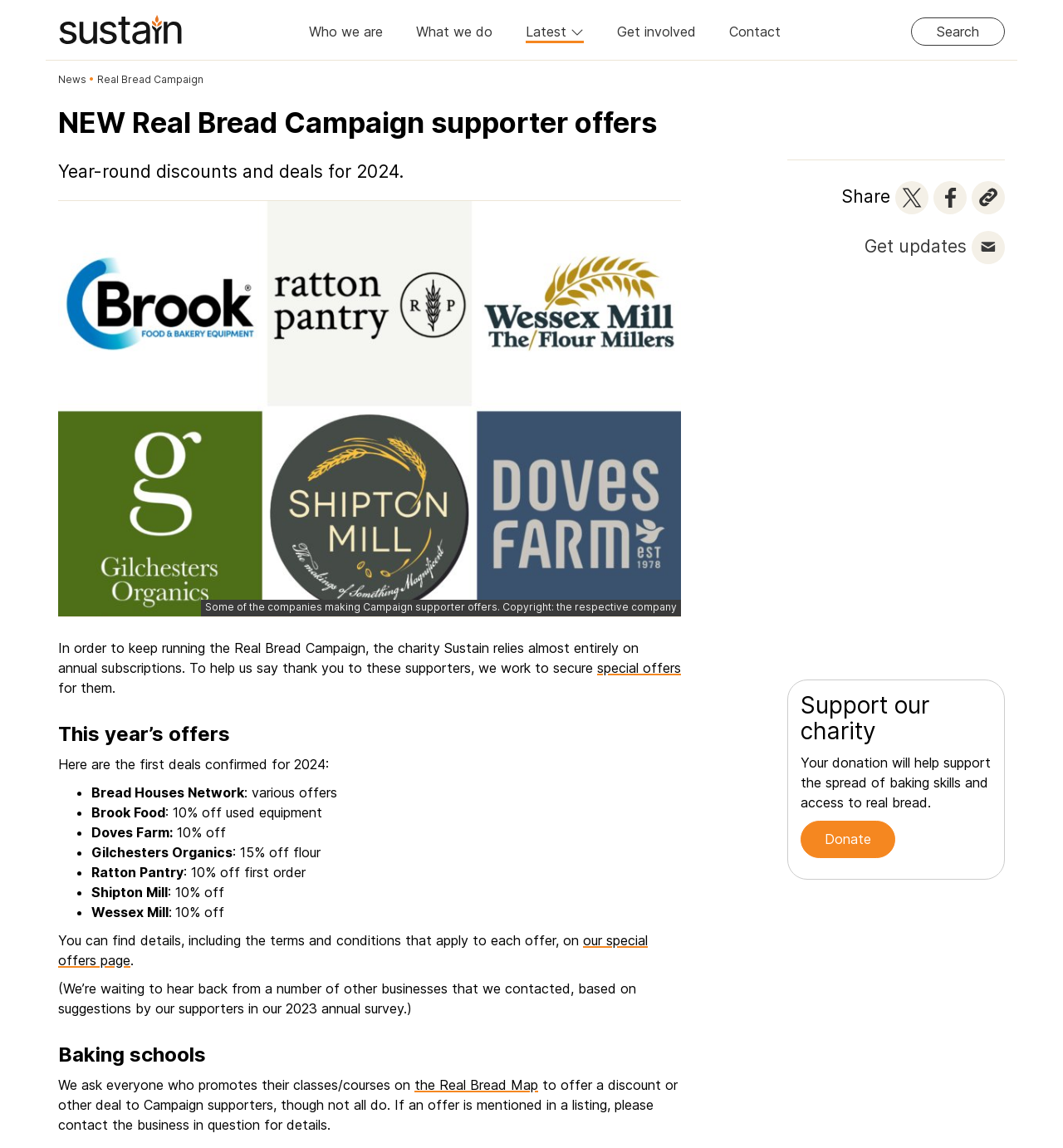Please provide a detailed answer to the question below based on the screenshot: 
How can one support the charity?

The webpage provides a 'Donate' link that allows users to support the charity and help spread baking skills and access to real bread. The charity relies on donations to continue its work.